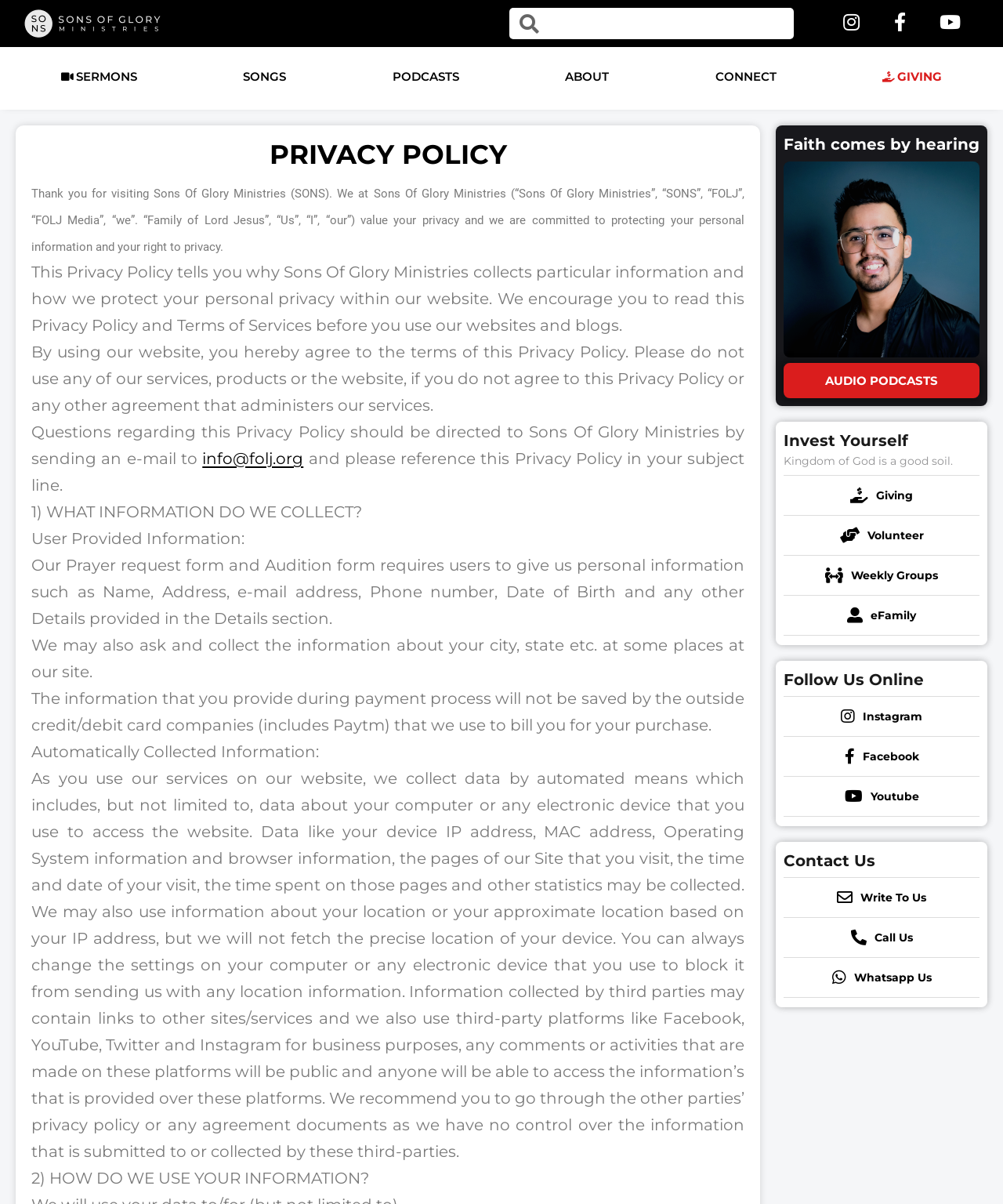Determine the bounding box coordinates of the region that needs to be clicked to achieve the task: "Follow us on Instagram".

[0.781, 0.581, 0.977, 0.609]